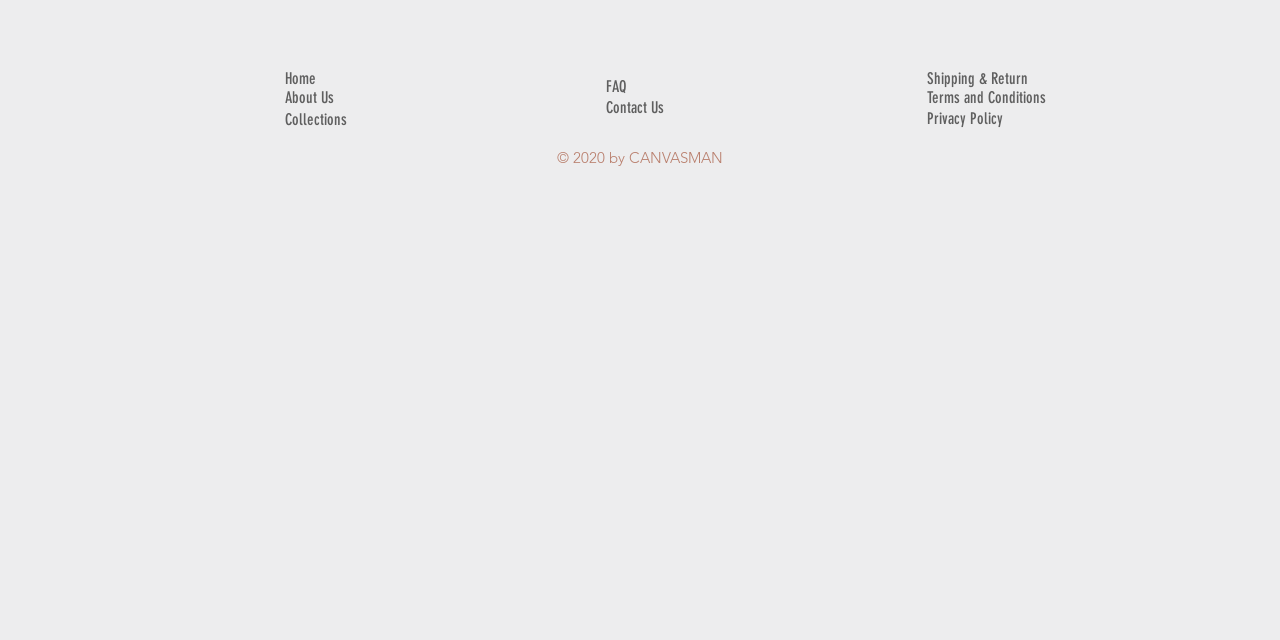Determine the bounding box coordinates of the UI element described below. Use the format (top-left x, top-left y, bottom-right x, bottom-right y) with floating point numbers between 0 and 1: Terms and Conditions

[0.724, 0.138, 0.817, 0.167]